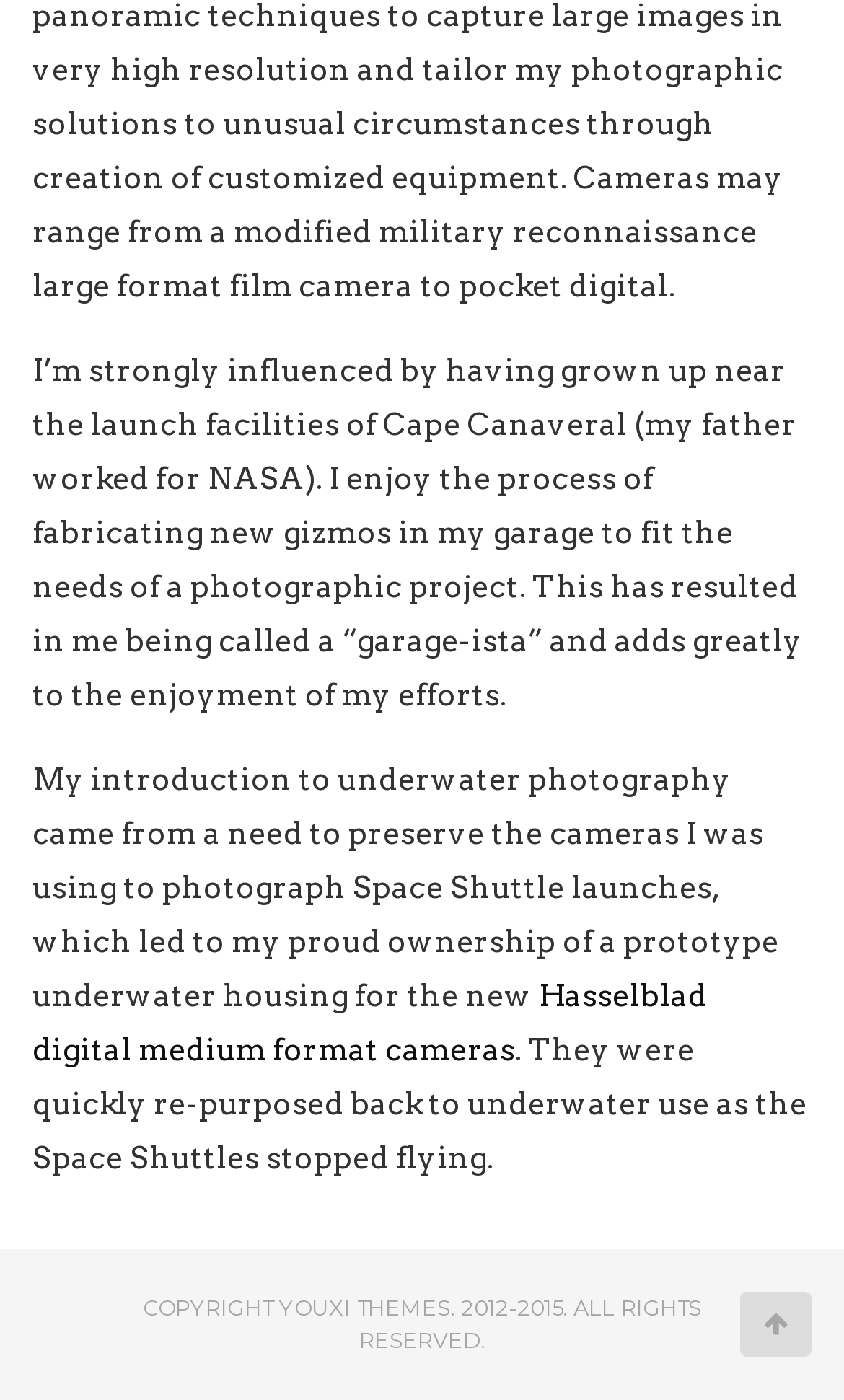Using a single word or phrase, answer the following question: 
What is the author's nickname?

Garage-ista